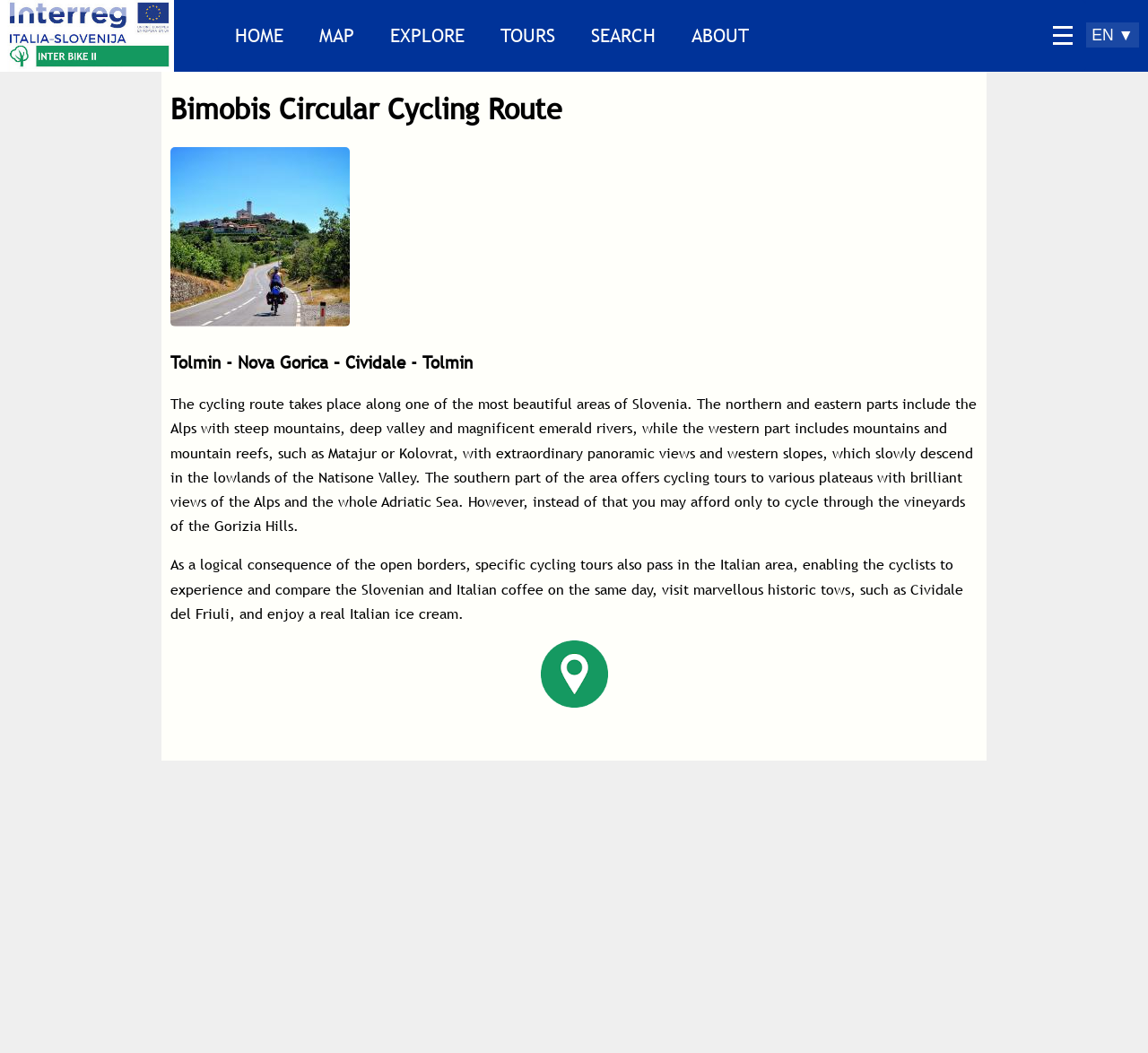Please answer the following question using a single word or phrase: 
What is the purpose of the cycling route?

To experience scenic views and cultural experiences